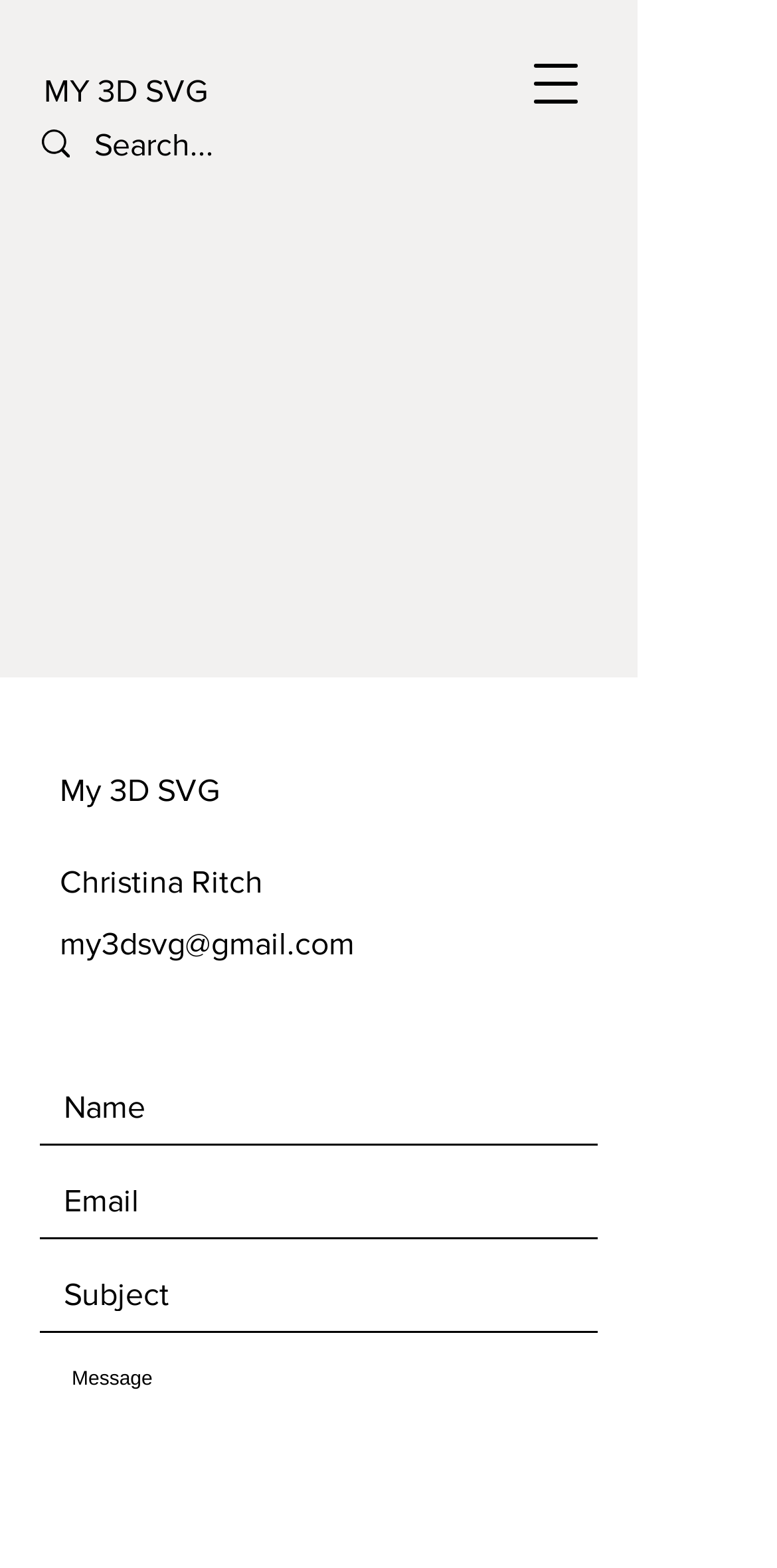Summarize the webpage comprehensively, mentioning all visible components.

The webpage is about "How to choose writing fonts" and appears to be a personal design website. At the top left, there is a link to "MY 3D SVG" and a button to open a navigation menu. Below these elements, there is a search bar with a magnifying glass icon and a text input field labeled "Search...". 

The main content of the webpage is divided into two sections. On the left, there is a heading "My 3D SVG" followed by the name "Christina Ritch" and an email address "my3dsvg@gmail.com". On the right, there is a form with three required text input fields labeled "Name", "Email", and "Subject". 

At the very top, there is a generic element with some text, but its content is not specified. There is also a video on the webpage, but its location and content are not described in the accessibility tree.